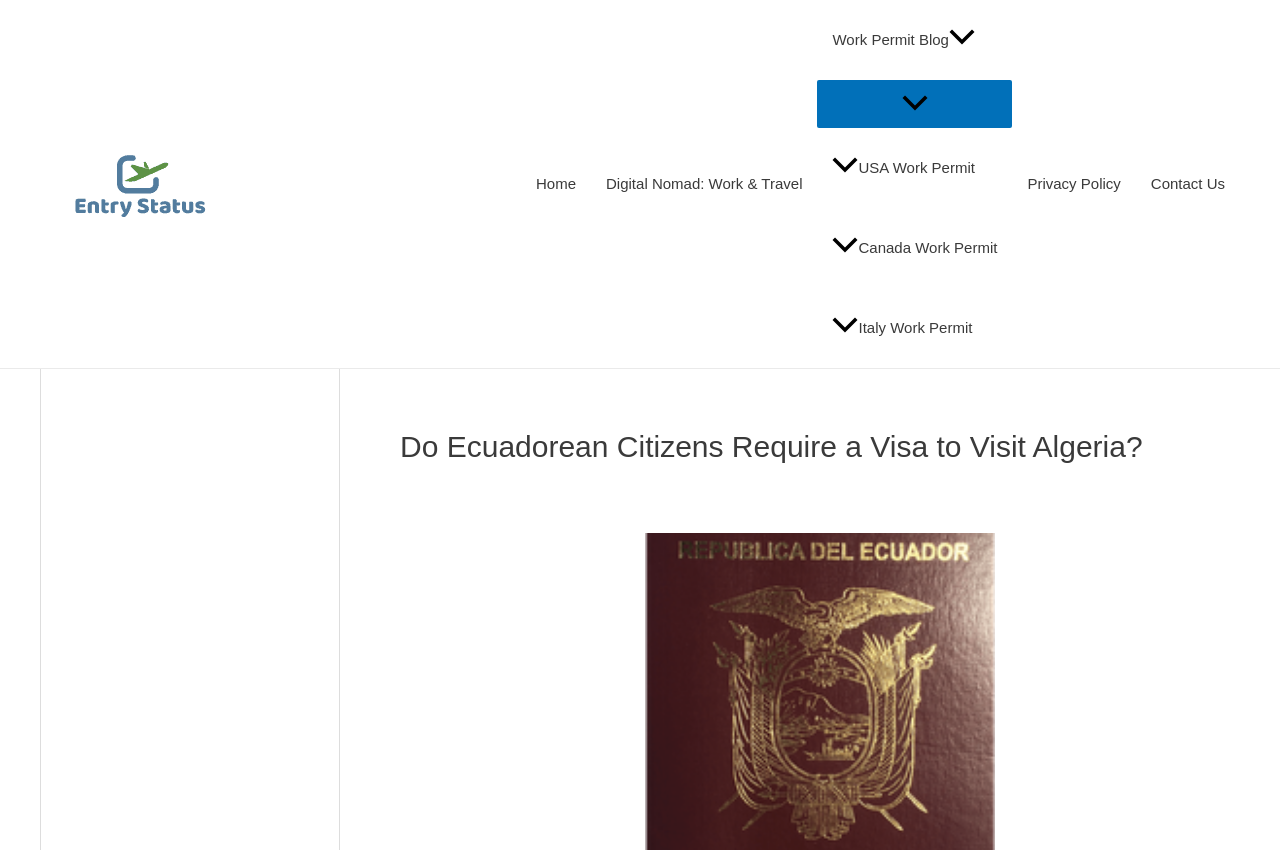Based on the element description: "Digital Nomad: Work & Travel", identify the UI element and provide its bounding box coordinates. Use four float numbers between 0 and 1, [left, top, right, bottom].

[0.462, 0.0, 0.639, 0.433]